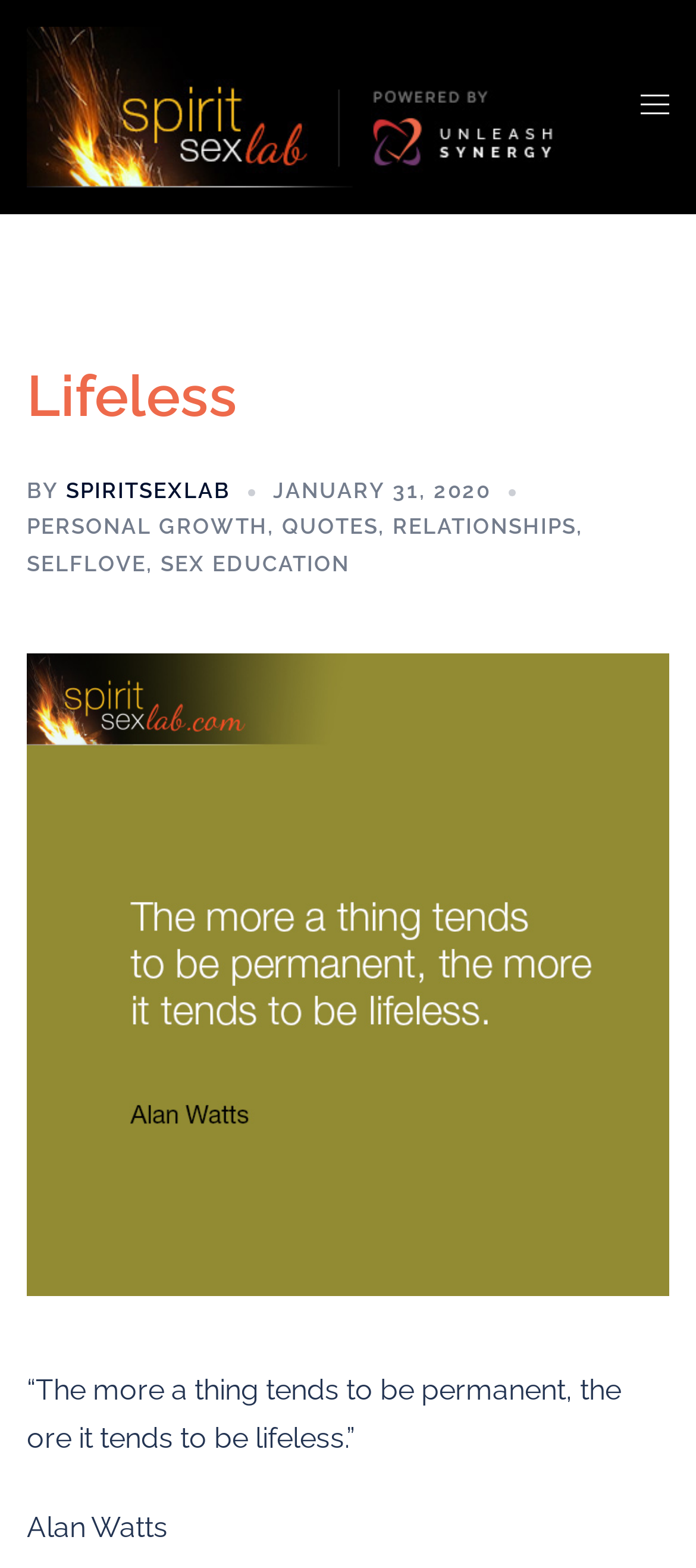Locate the bounding box coordinates of the clickable part needed for the task: "Visit the SPIRITSEXLAB website".

[0.095, 0.305, 0.331, 0.321]